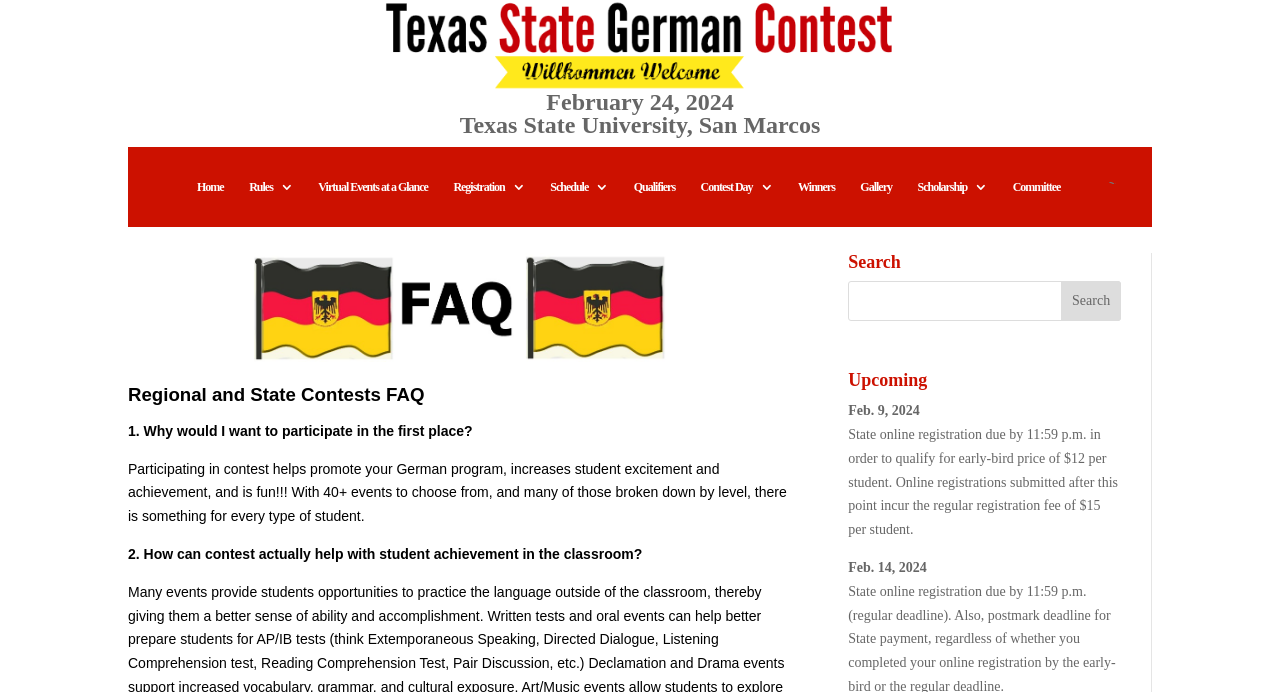Please provide a short answer using a single word or phrase for the question:
How many events are available for students to choose from?

40+